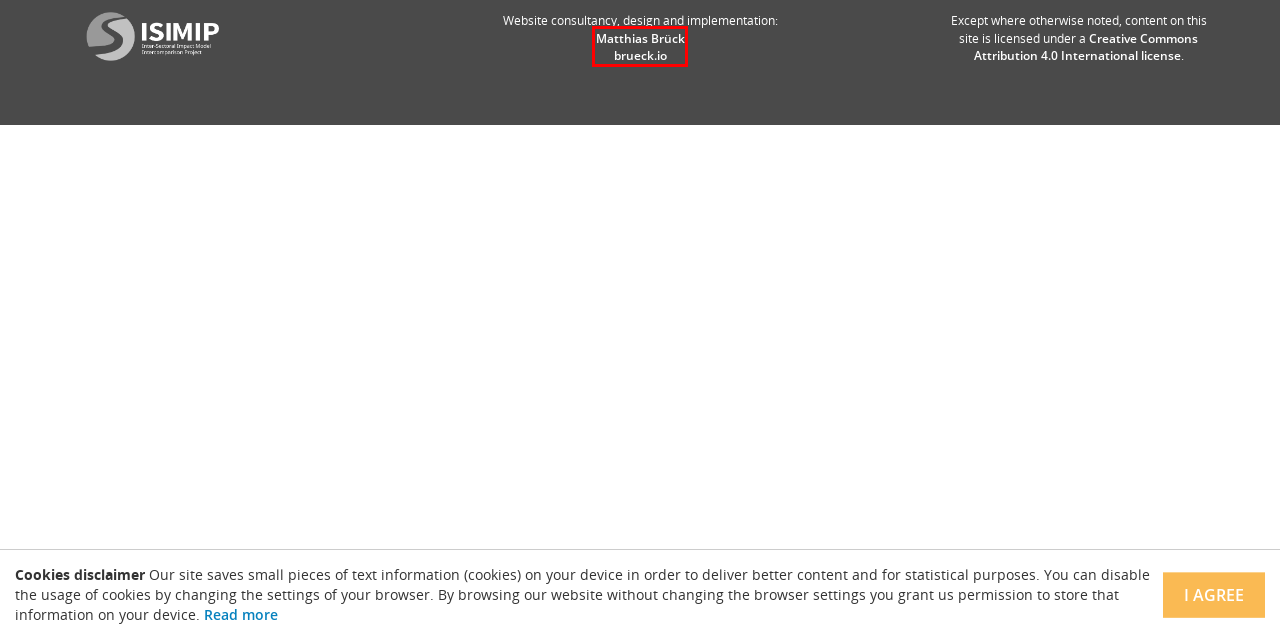You are provided a screenshot of a webpage featuring a red bounding box around a UI element. Choose the webpage description that most accurately represents the new webpage after clicking the element within the red bounding box. Here are the candidates:
A. Newsletter archive
B. ISIMIP - The Inter-Sectoral Impact Model Intercomparison Project
C. Impact Models
D. Simulation Protocols
E. Matthias Brück freelance Django and Wagtail CMS developer based in Berlin
F. Impacts World 2013
G. Impressum & Privacy
H. CC BY 4.0 Deed | Attribution 4.0 International
 | Creative Commons

E